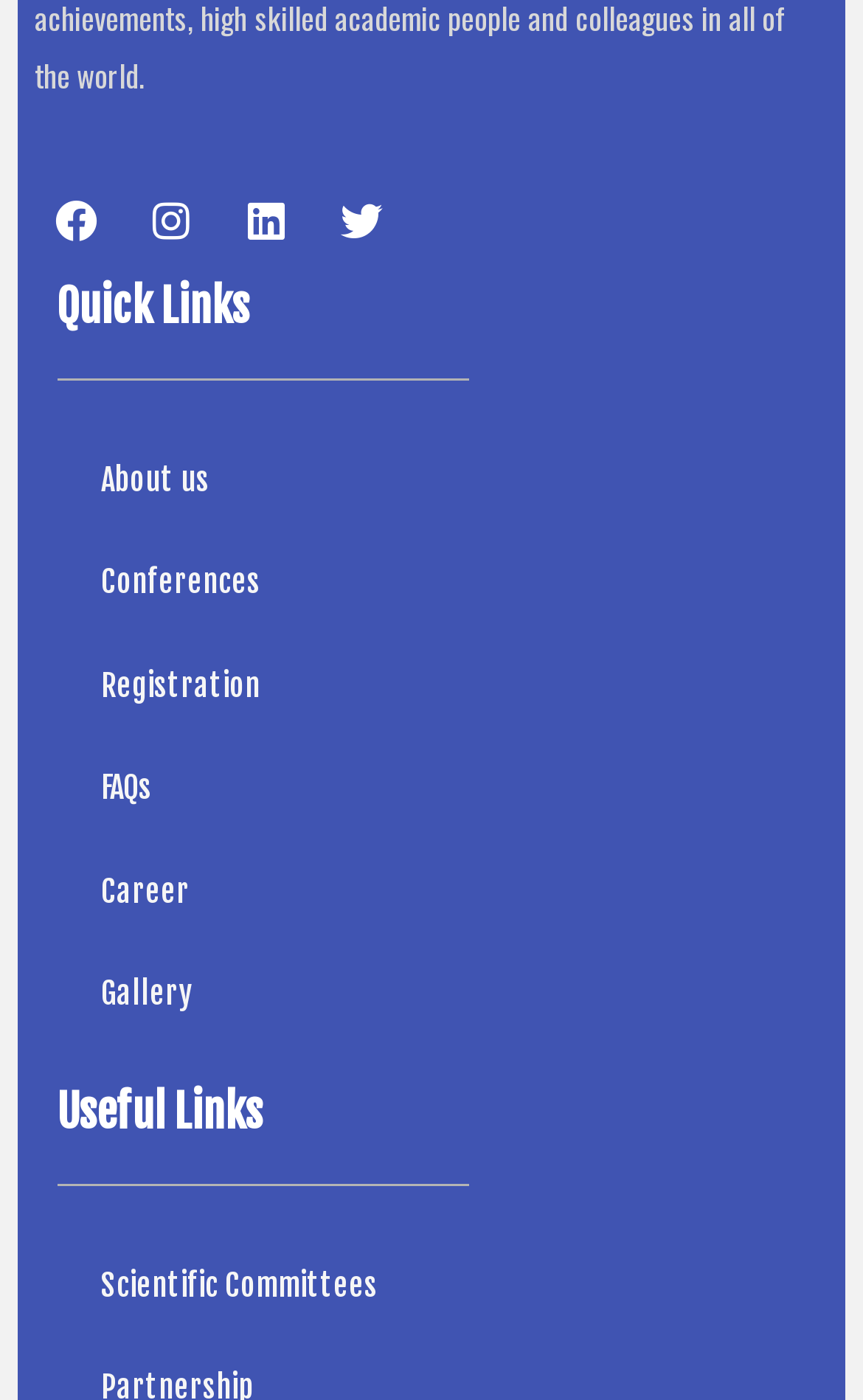Give a concise answer using one word or a phrase to the following question:
What is the second quick link?

Conferences